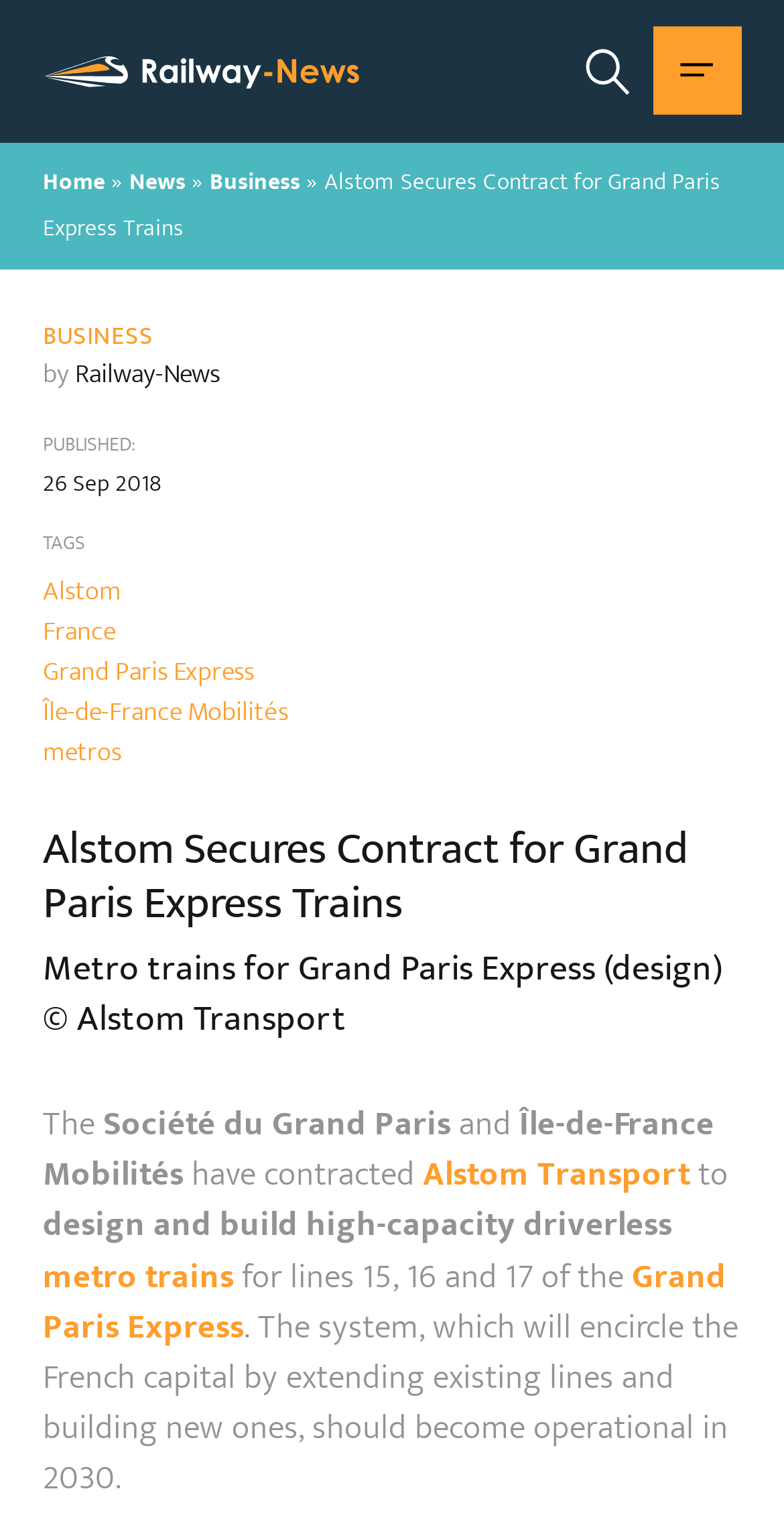Craft a detailed narrative of the webpage's structure and content.

The webpage is about Alstom securing a contract for Grand Paris Express trains. At the top left, there is a link to go back to the homepage, and at the top right, there are two buttons for search and menu. Below these, there is a navigation menu with links to "Home", "News", and "Business". 

The main content of the webpage is divided into two sections. The top section has a heading "BUSINESS" and displays the title of the article "Alstom Secures Contract for Grand Paris Express Trains" in a larger font. Below this, there is information about the publication, including the author "Railway-News" and the date "26 Sep 2018". There are also tags for the article, including "Alstom", "France", "Grand Paris Express", and others.

The second section of the main content displays the article itself. It starts with a heading "Alstom Secures Contract for Grand Paris Express Trains" and is followed by an image with a caption "Metro trains for Grand Paris Express (design) © Alstom Transport". The article text describes how the Société du Grand Paris and Île-de-France Mobilités have contracted Alstom Transport to design and build high-capacity driverless metro trains for lines 15, 16, and 17 of the Grand Paris Express. The text also mentions that the system is expected to become operational in 2030.